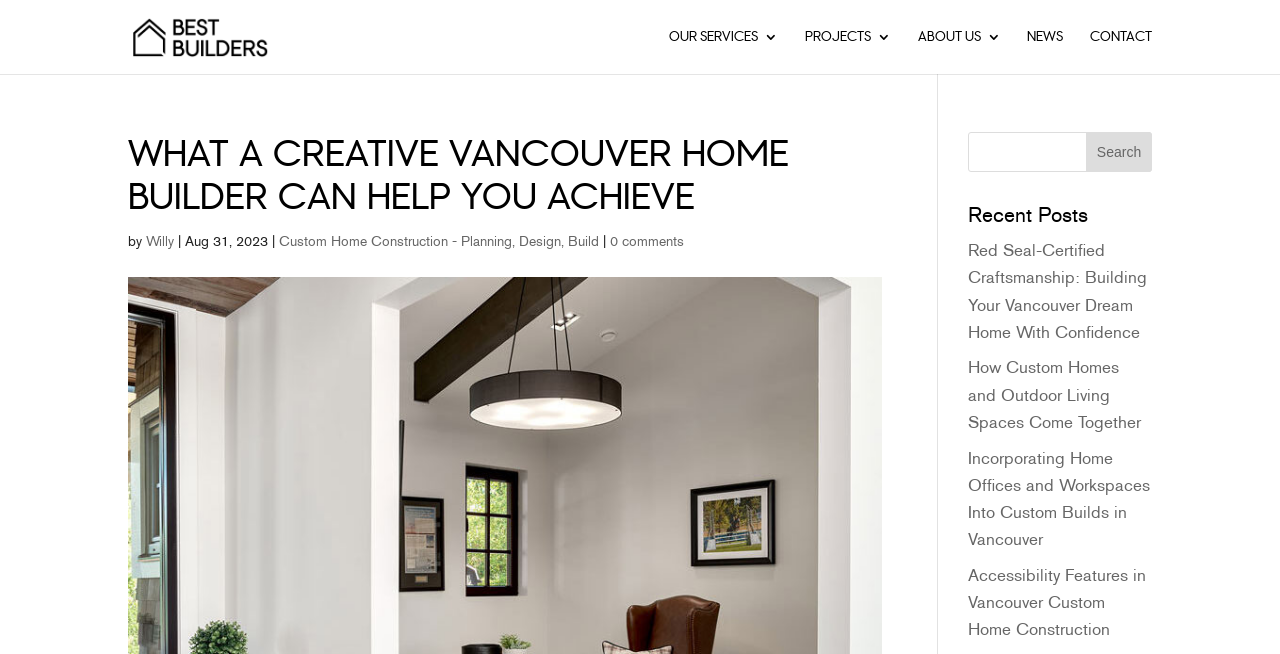Present a detailed account of what is displayed on the webpage.

This webpage is about a creative Vancouver home builder, highlighting the benefits of working with them for an upcoming project. At the top, there is a navigation menu with links to "Best Builders", "OUR SERVICES", "PROJECTS", "ABOUT US", "NEWS", and "CONTACT". The "Best Builders" link is accompanied by an image.

Below the navigation menu, there is a prominent heading that repeats the title of the webpage. Underneath, there is a byline with the author's name, "Willy", and the date "Aug 31, 2023". A link to a related article, "Custom Home Construction - Planning, Design, Build", is also present.

On the right side of the page, there is a search bar with a "Search" button. Below the search bar, there is a section titled "Recent Posts" that lists four links to recent articles, including "Red Seal-Certified Craftsmanship: Building Your Vancouver Dream Home With Confidence", "How Custom Homes and Outdoor Living Spaces Come Together", "Incorporating Home Offices and Workspaces Into Custom Builds in Vancouver", and "Accessibility Features in Vancouver Custom Home Construction".